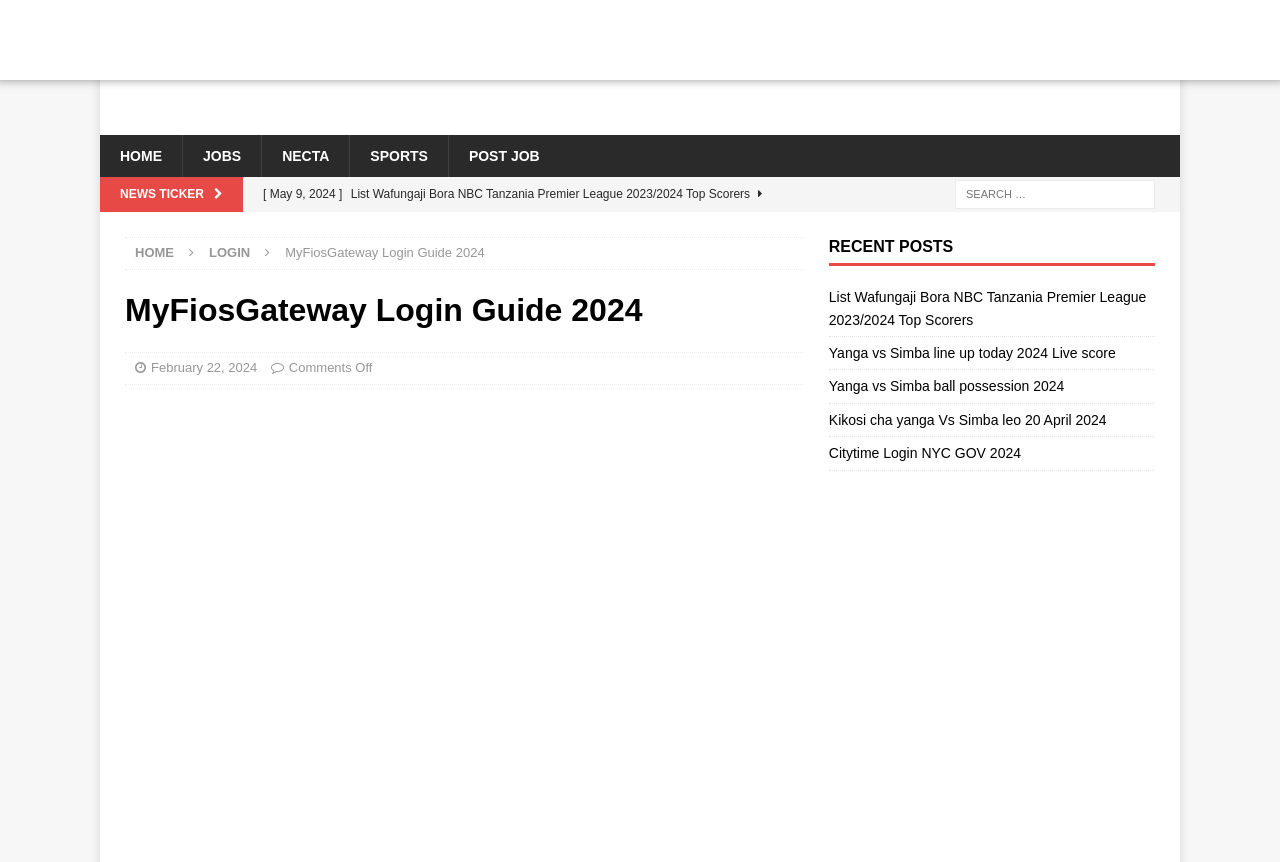Please identify the bounding box coordinates of the area that needs to be clicked to follow this instruction: "go to HOME page".

[0.078, 0.157, 0.142, 0.206]